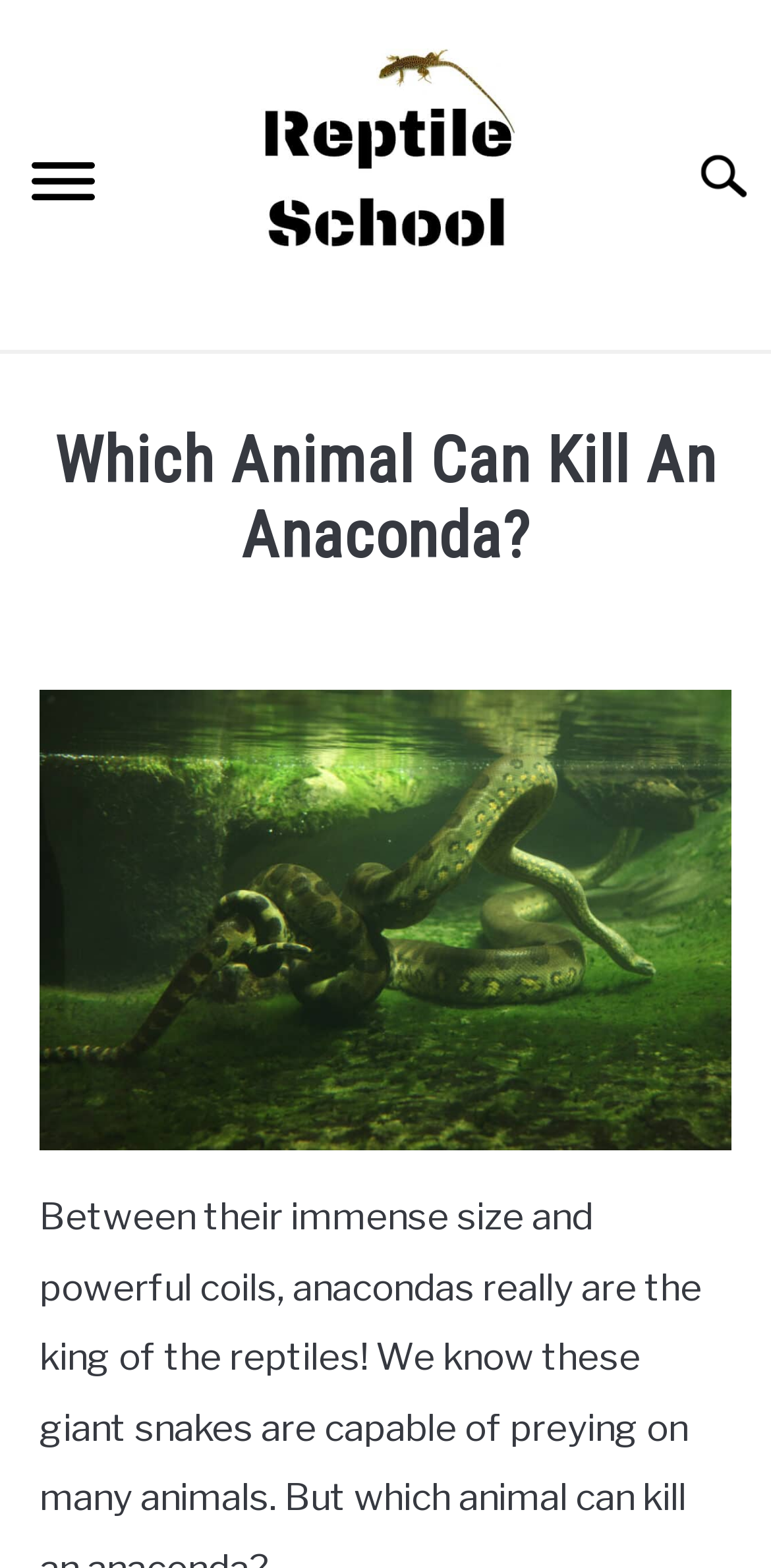How many types of reptiles are listed?
From the image, provide a succinct answer in one word or a short phrase.

6